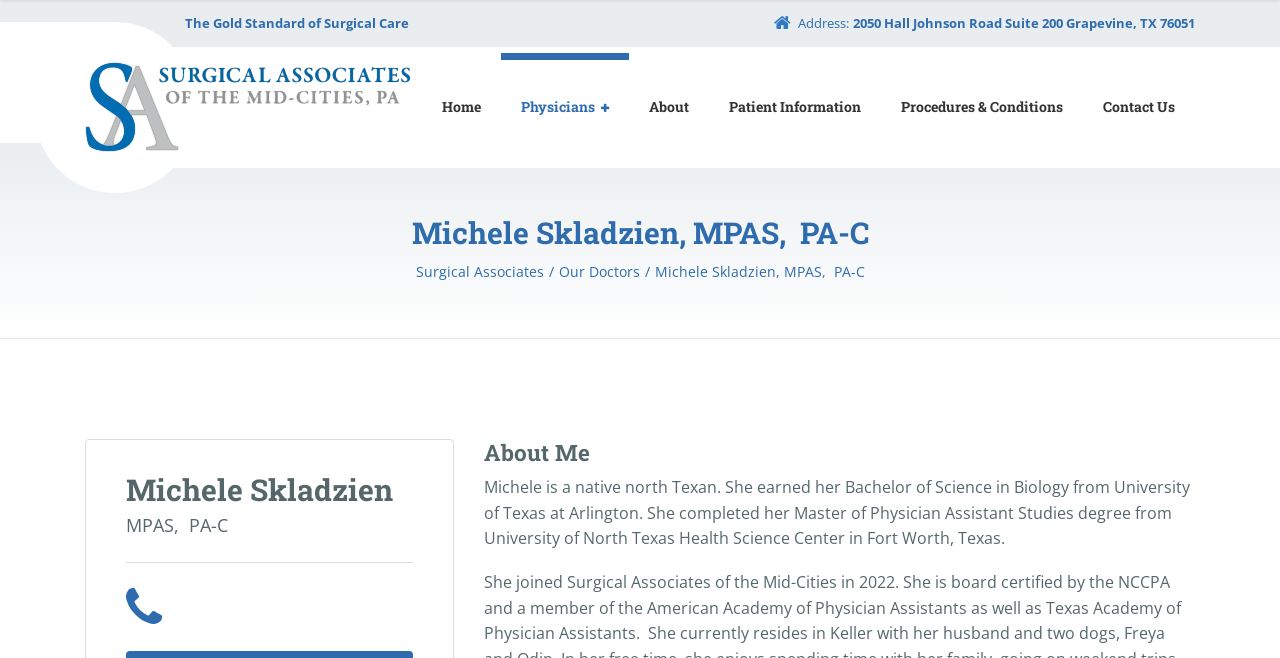What can you learn about the doctor on this webpage?
Refer to the image and provide a thorough answer to the question.

I found the section about the doctor by looking at the heading element with the label 'About Me' and the corresponding static text element that contains a brief biography of the doctor.